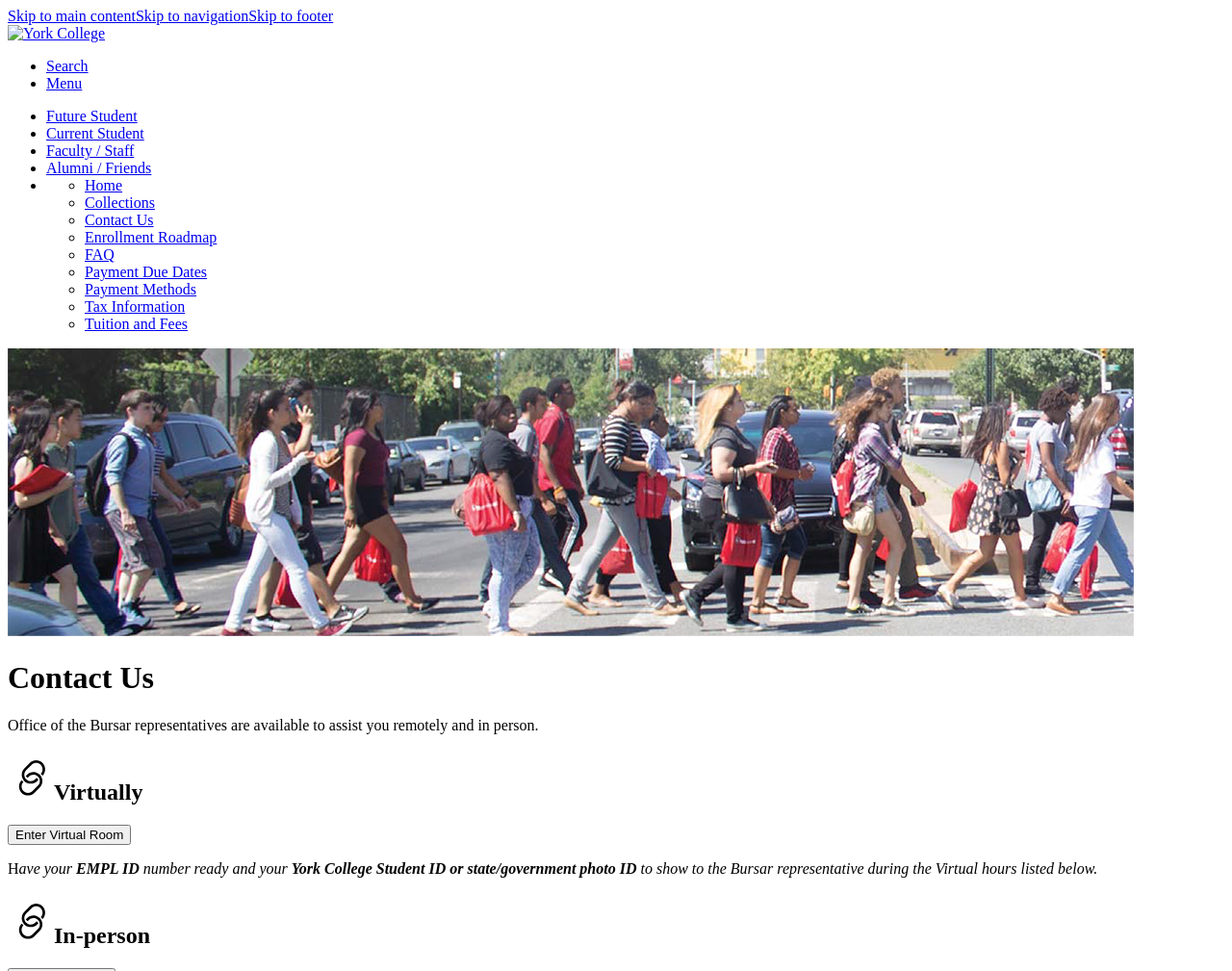Locate the bounding box coordinates of the element to click to perform the following action: 'Search for something'. The coordinates should be given as four float values between 0 and 1, in the form of [left, top, right, bottom].

[0.038, 0.059, 0.072, 0.076]